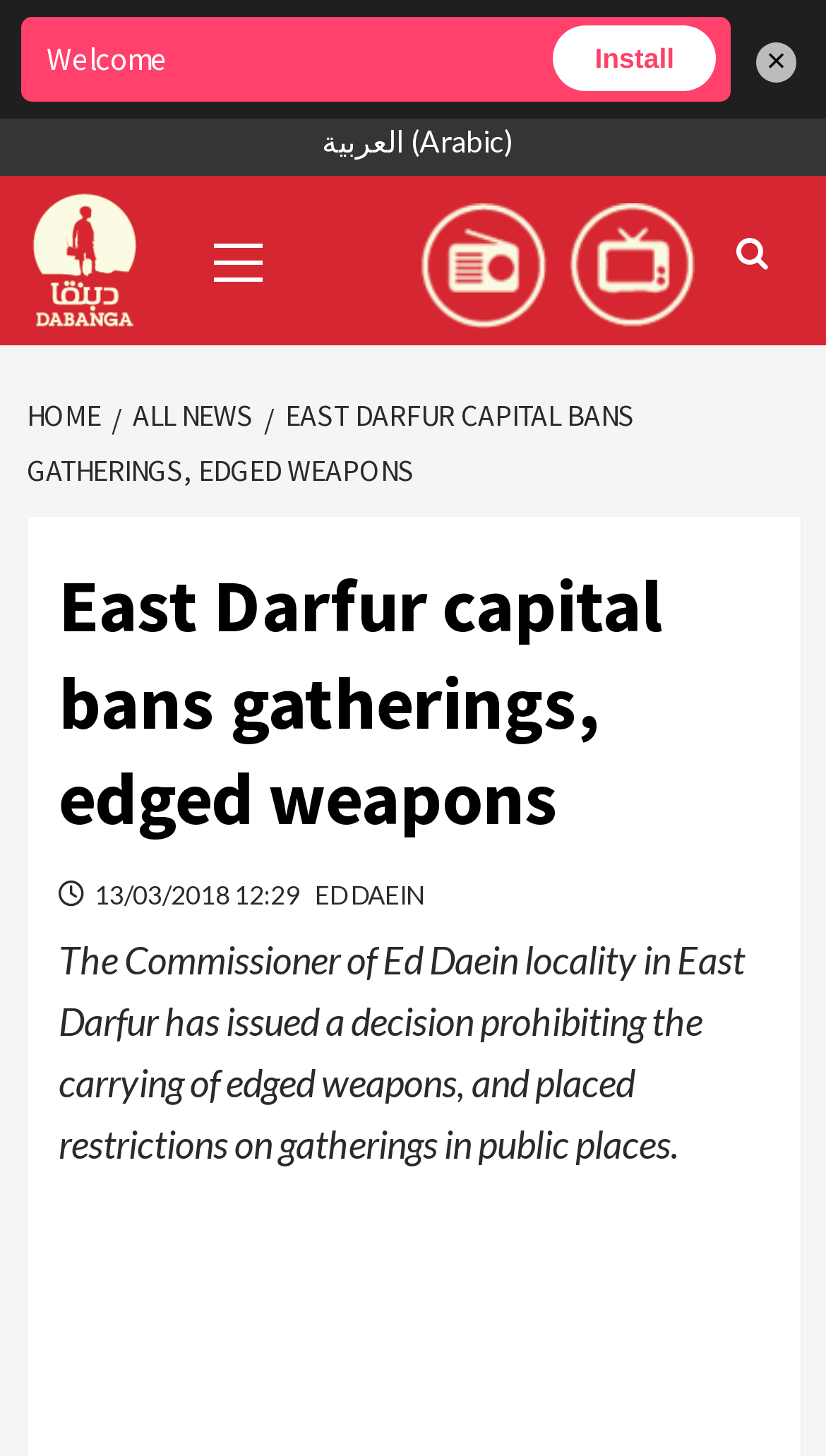Please determine the headline of the webpage and provide its content.

East Darfur capital bans gatherings, edged weapons